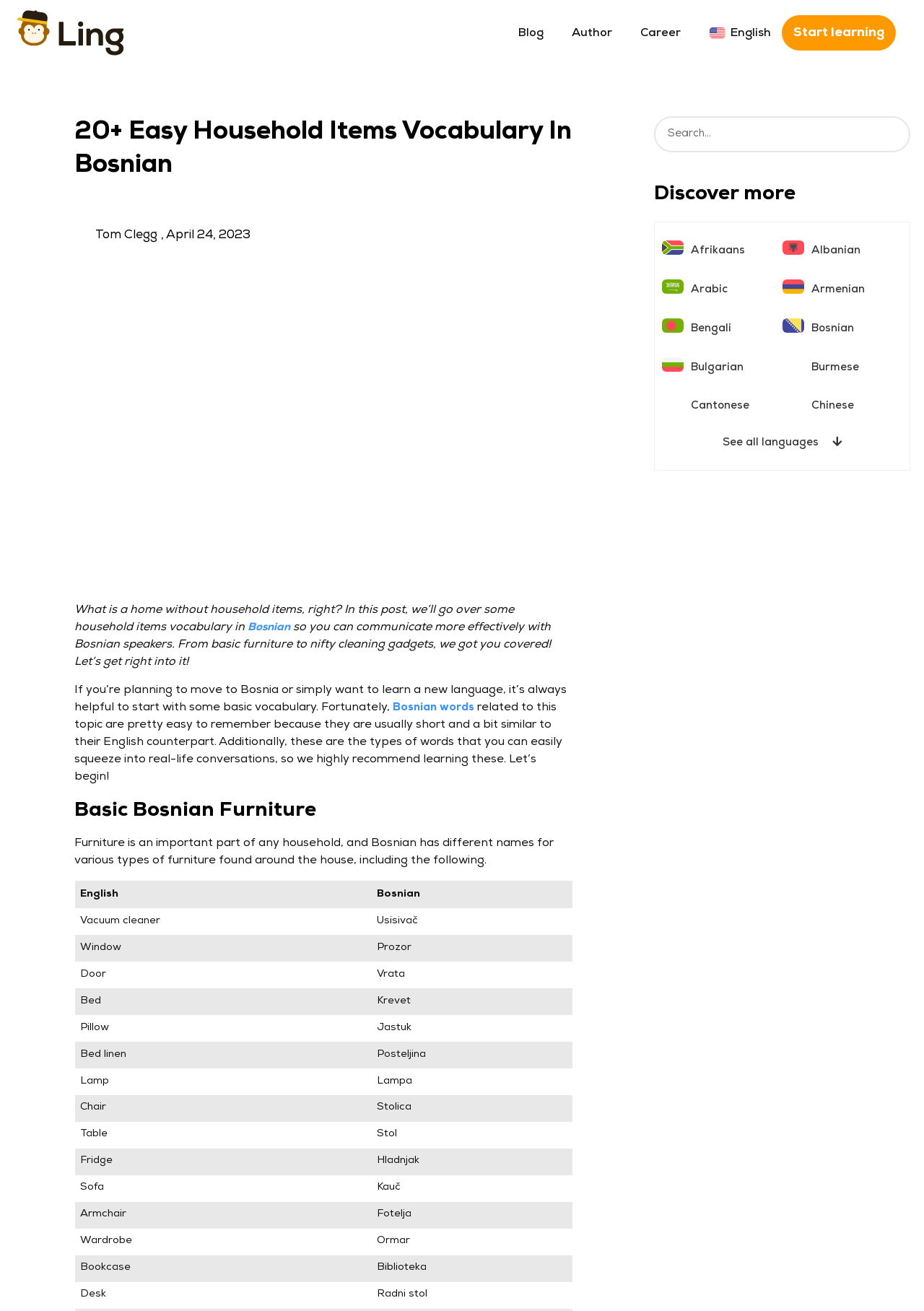Present a detailed account of what is displayed on the webpage.

This webpage is a blog post about learning household items vocabulary in Bosnian. At the top, there is a navigation menu with links to "Blog", "Author", "Career", and "English". On the right side of the navigation menu, there is a "Start learning" button. Below the navigation menu, there is a heading that reads "20+ Easy Household Items Vocabulary In Bosnian". 

To the left of the heading, there is a picture of Tom Clegg, and next to it, there is a timestamp indicating that the post was published on April 24, 2023. Below the heading, there is a brief introduction to the post, explaining that it will cover basic household items vocabulary in Bosnian. 

The main content of the post is divided into sections, with the first section being "Basic Bosnian Furniture". This section contains a table with English and Bosnian translations for various furniture items, such as vacuum cleaner, window, door, bed, and more. 

At the bottom of the page, there is a search bar with a search button. Below the search bar, there is a heading that reads "Discover more", followed by a list of language options, including Afrikaans, Albanian, Arabic, and more, each with a corresponding flag icon.